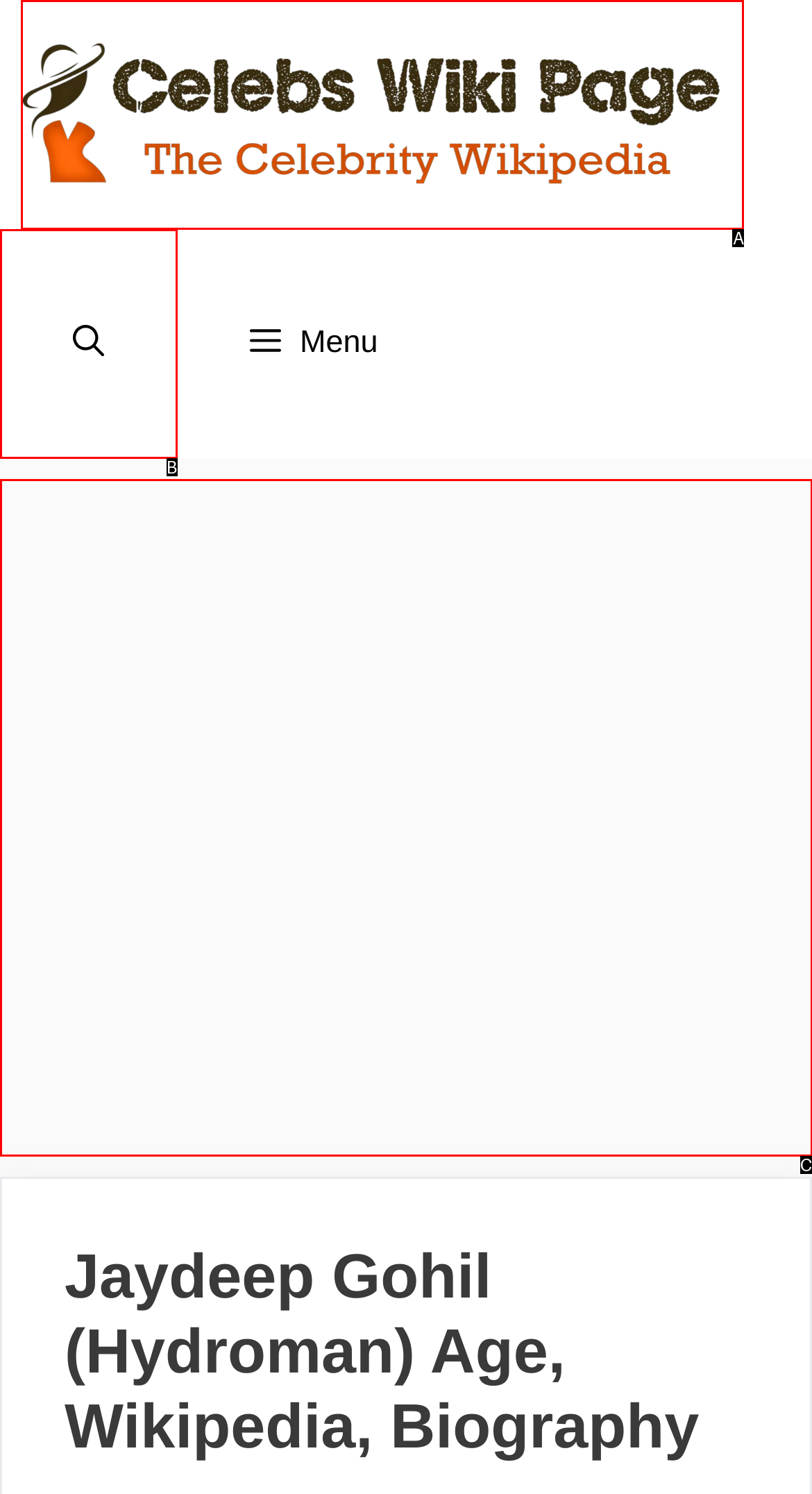Identify the option that corresponds to: Uncategorized
Respond with the corresponding letter from the choices provided.

None